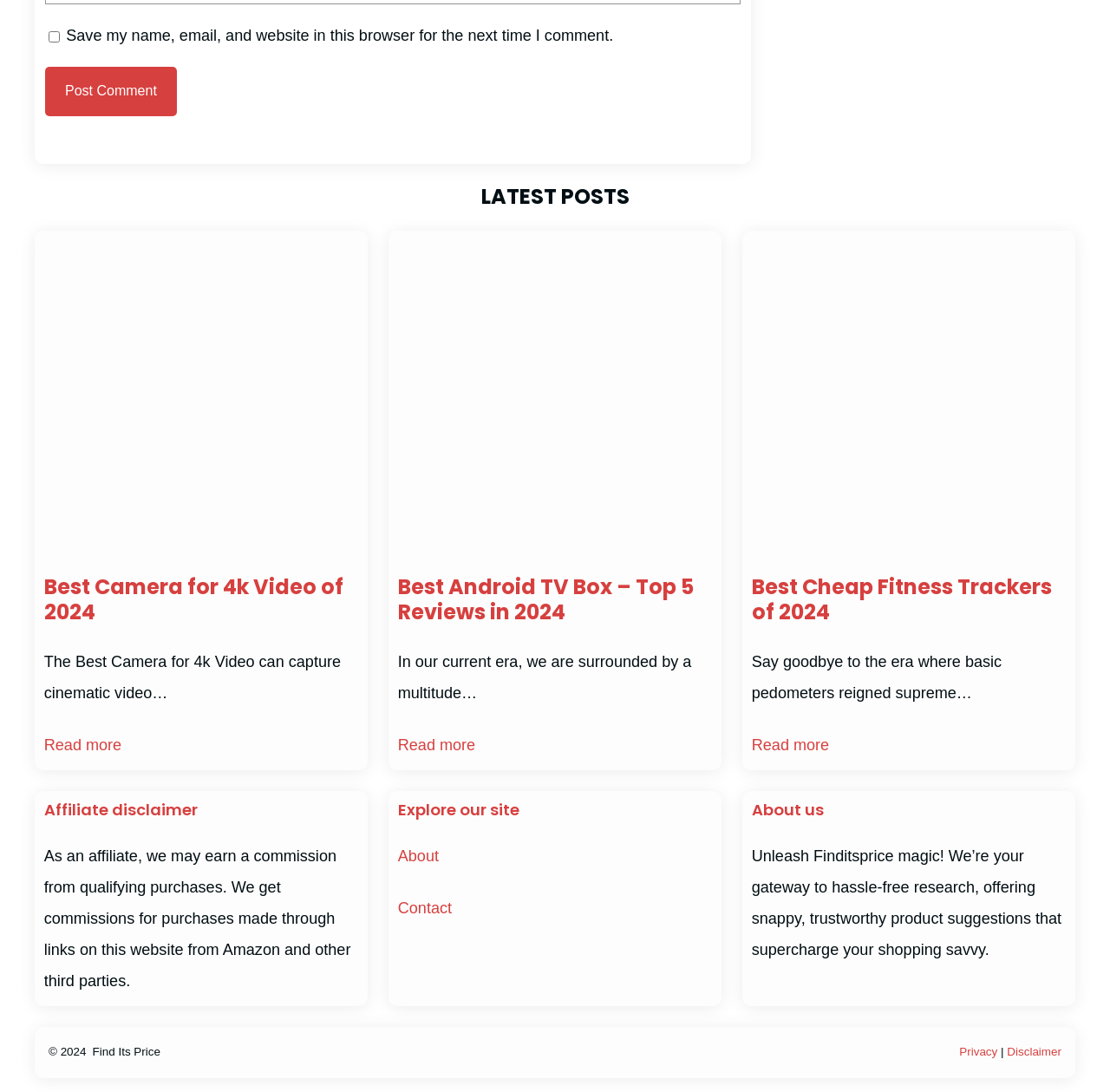Identify the bounding box for the described UI element: "2001 archive".

None